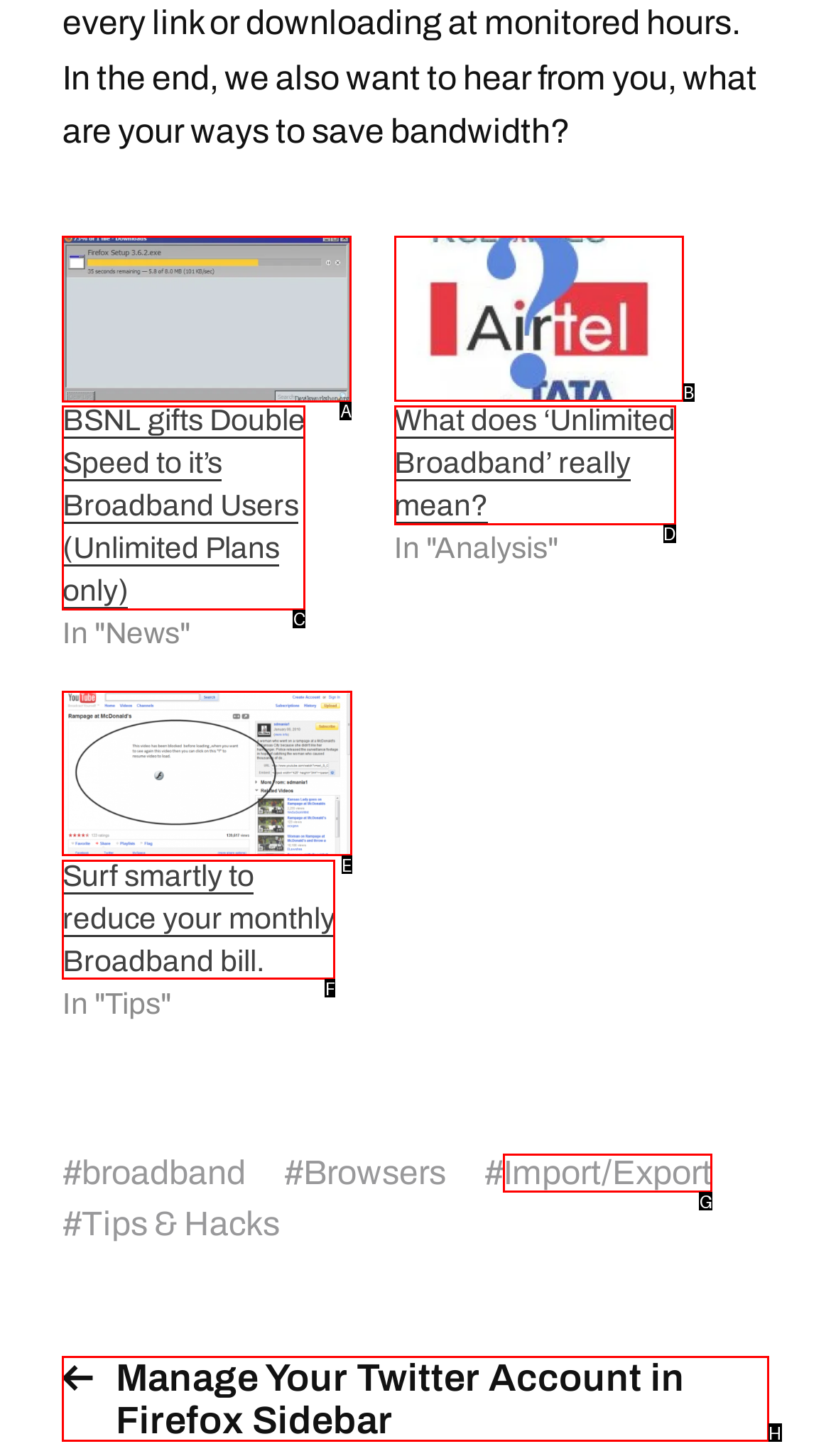Given the task: Read news about BSNL gifts Double Speed to its Broadband Users, indicate which boxed UI element should be clicked. Provide your answer using the letter associated with the correct choice.

A